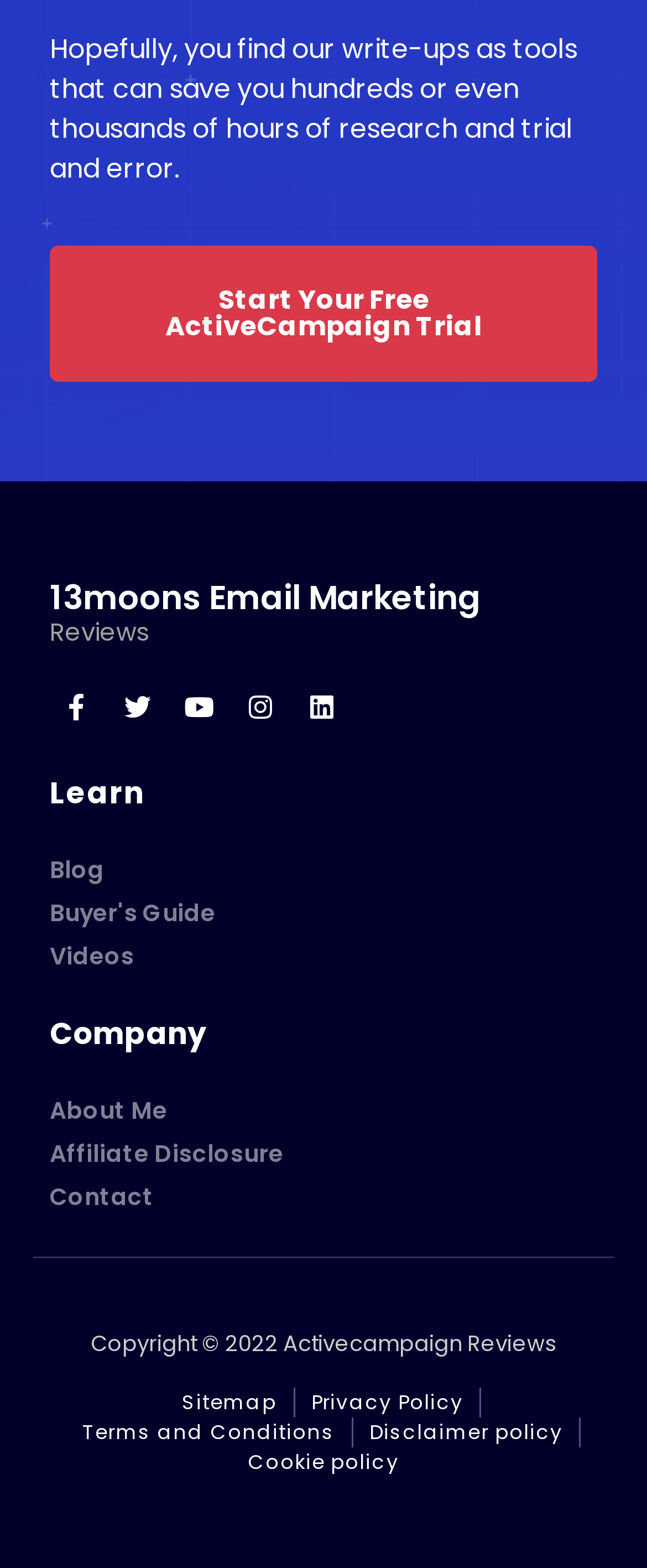What is the name of the email marketing service?
Refer to the image and respond with a one-word or short-phrase answer.

13moons Email Marketing